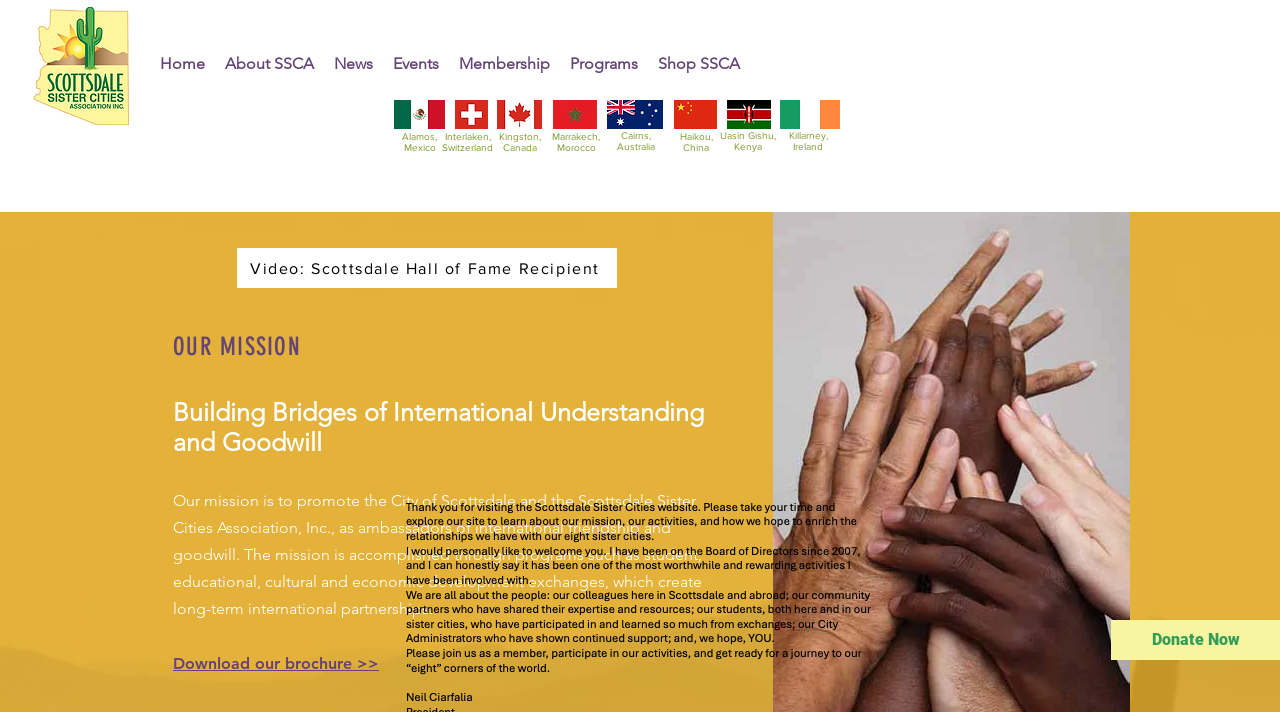Pinpoint the bounding box coordinates for the area that should be clicked to perform the following instruction: "Go to Home page".

[0.117, 0.051, 0.168, 0.128]